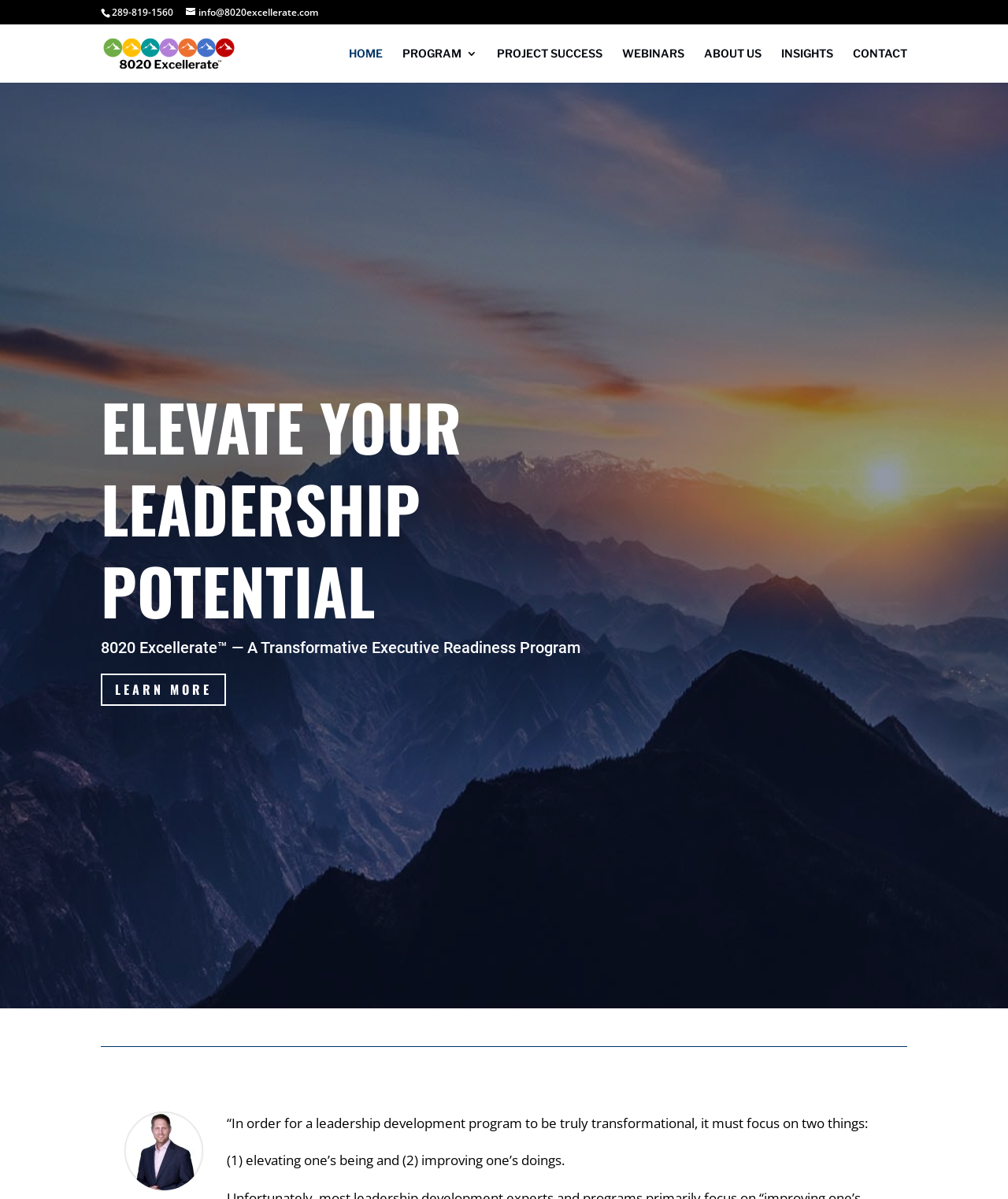What is the title of the executive readiness program?
Examine the image and give a concise answer in one word or a short phrase.

8020 Excellerate